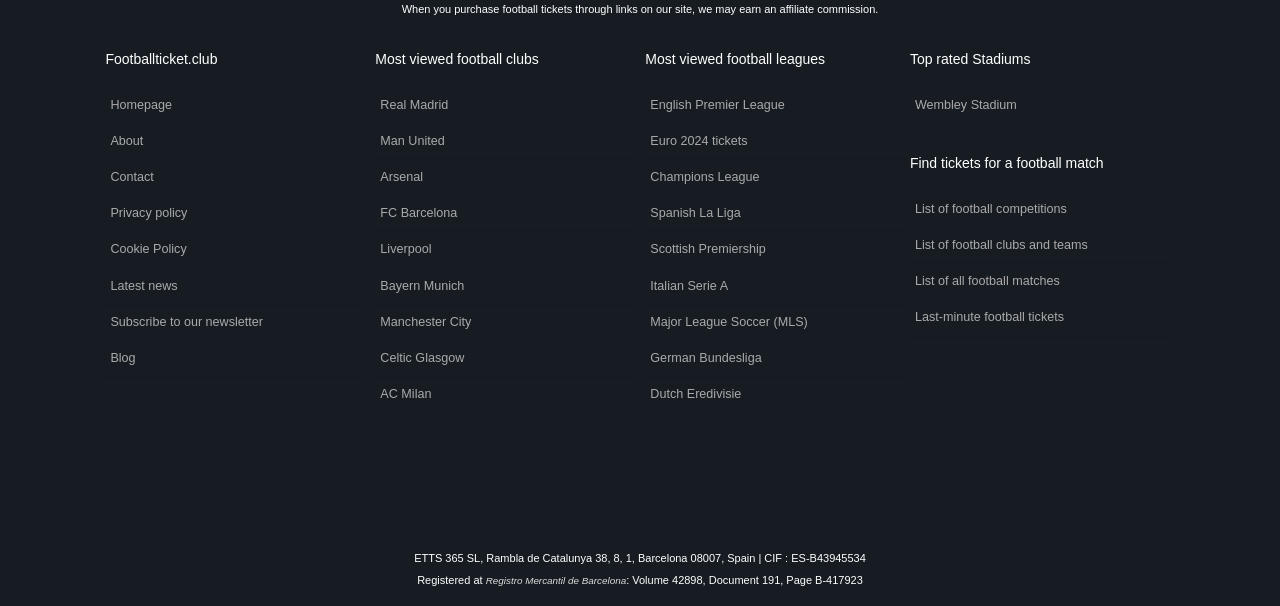Specify the bounding box coordinates of the element's area that should be clicked to execute the given instruction: "Click on Homepage". The coordinates should be four float numbers between 0 and 1, i.e., [left, top, right, bottom].

[0.082, 0.145, 0.285, 0.204]